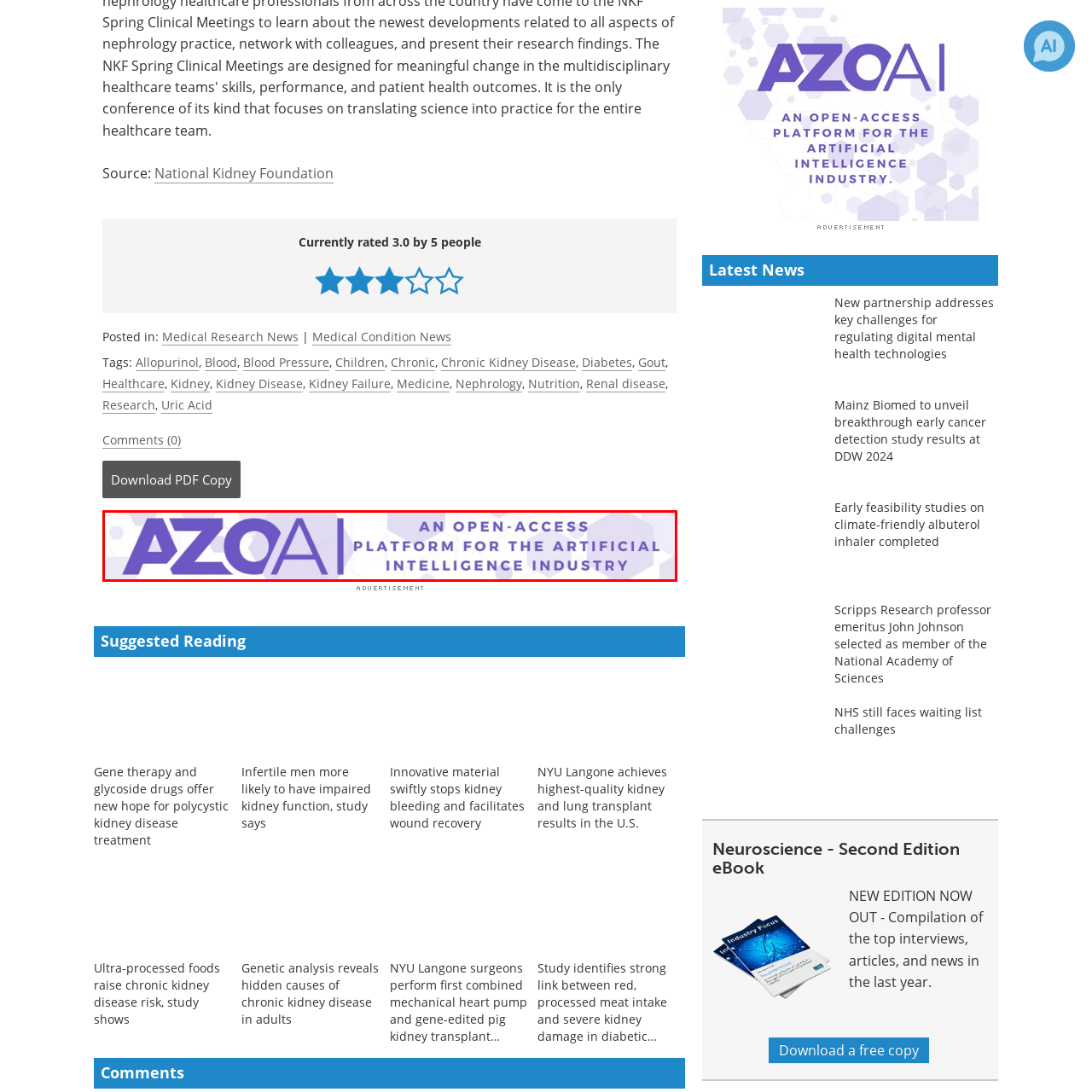What does AZoAi promote in the AI community?
Focus on the image highlighted by the red bounding box and give a comprehensive answer using the details from the image.

The caption describes AZoAi as a repository and information hub, which suggests that it promotes collaboration and knowledge-sharing within the AI community. This is further reinforced by its role as an open-access platform, which facilitates the exchange of ideas and information.